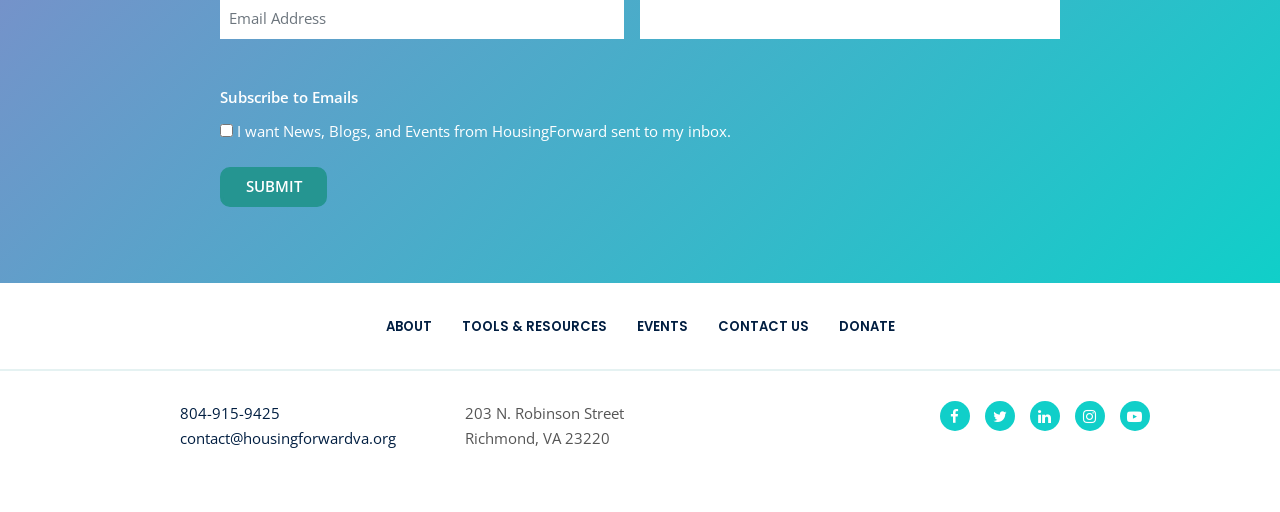Please identify the bounding box coordinates of the element that needs to be clicked to perform the following instruction: "Click on 'However as a Transitional Device'".

None